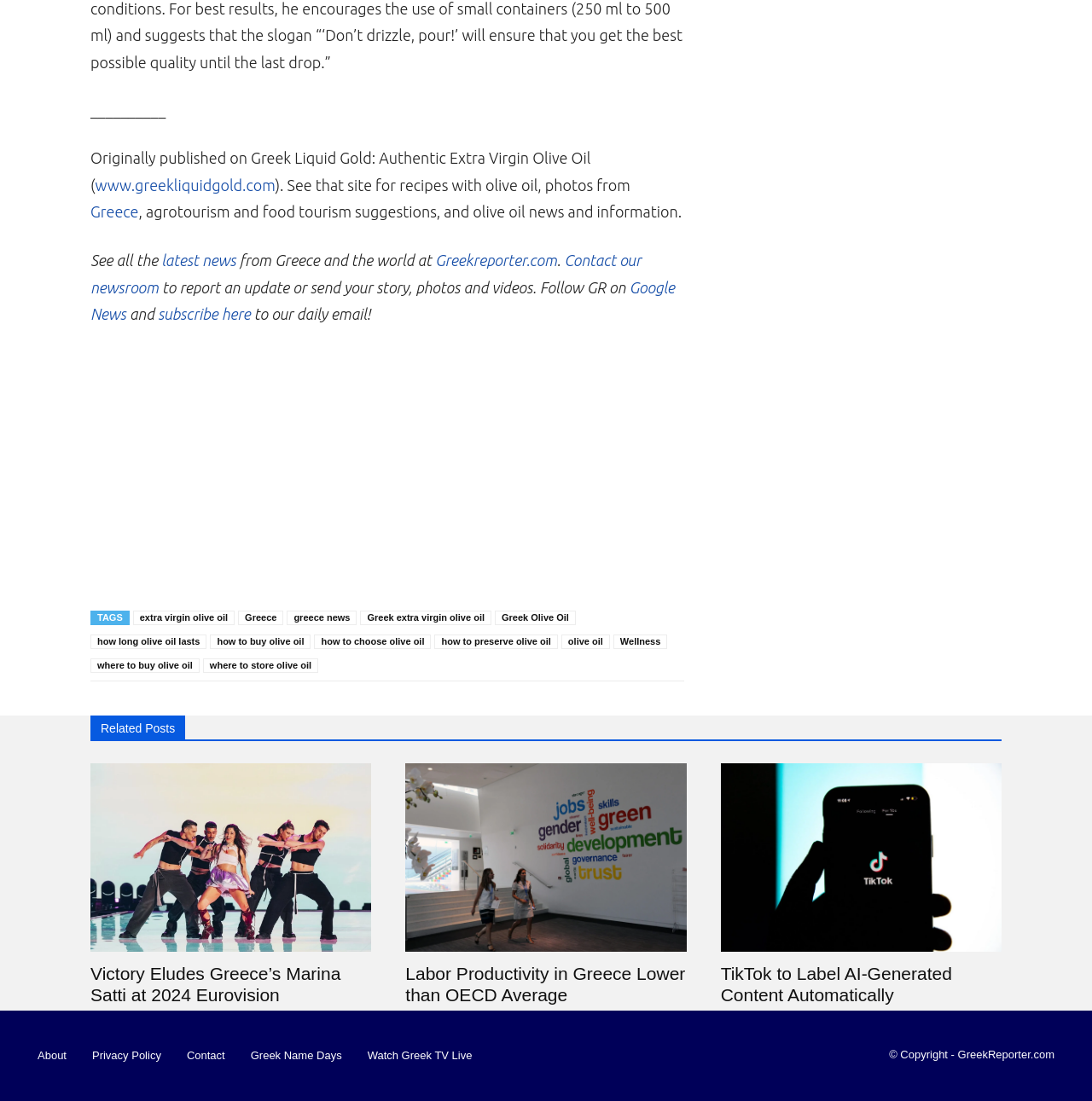What is the name of the website?
Look at the image and provide a detailed response to the question.

I found the answer by looking at the text 'See all the latest news from Greece and the world at Greekreporter.com' which suggests that GreekReporter.com is the name of the website.